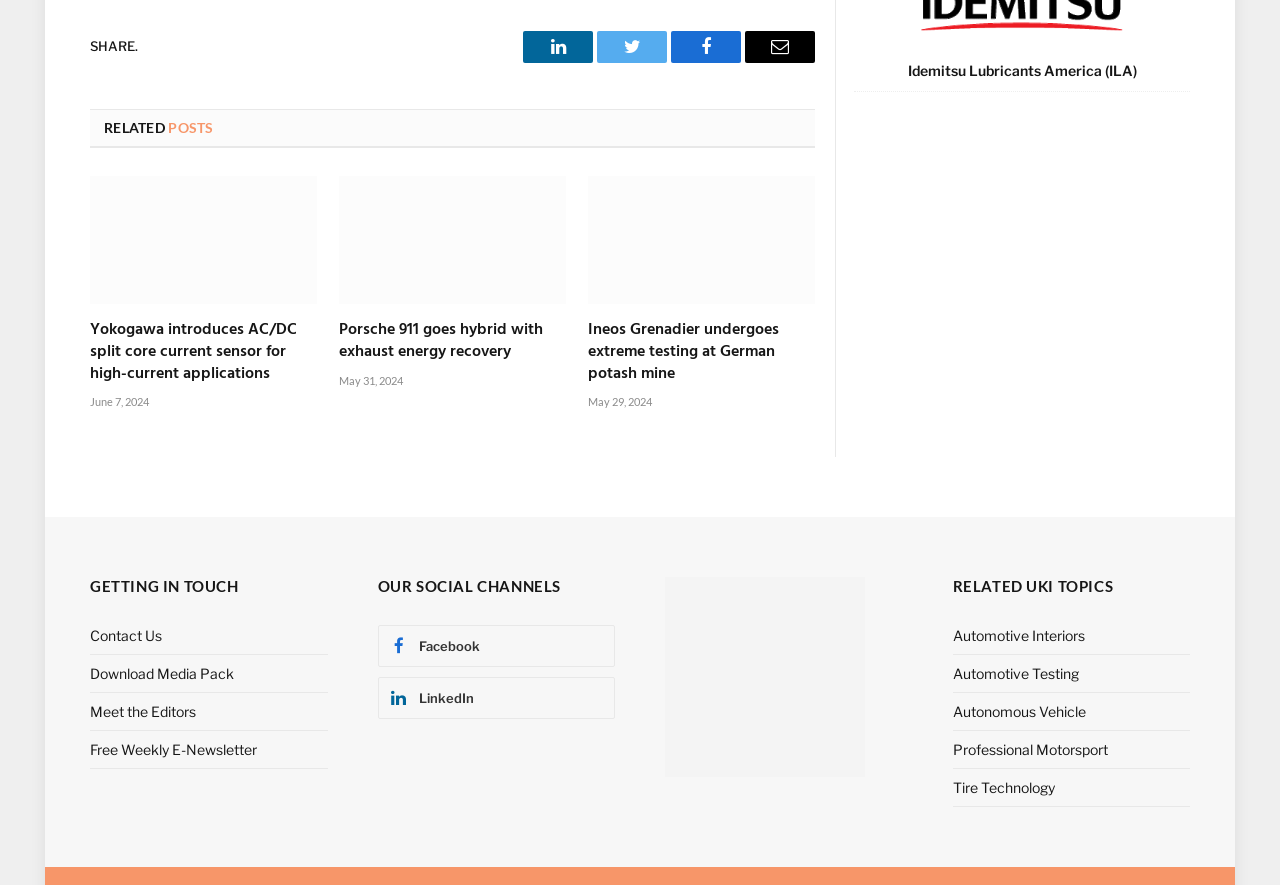Locate the bounding box coordinates of the element that needs to be clicked to carry out the instruction: "Share on LinkedIn". The coordinates should be given as four float numbers ranging from 0 to 1, i.e., [left, top, right, bottom].

[0.409, 0.034, 0.463, 0.071]